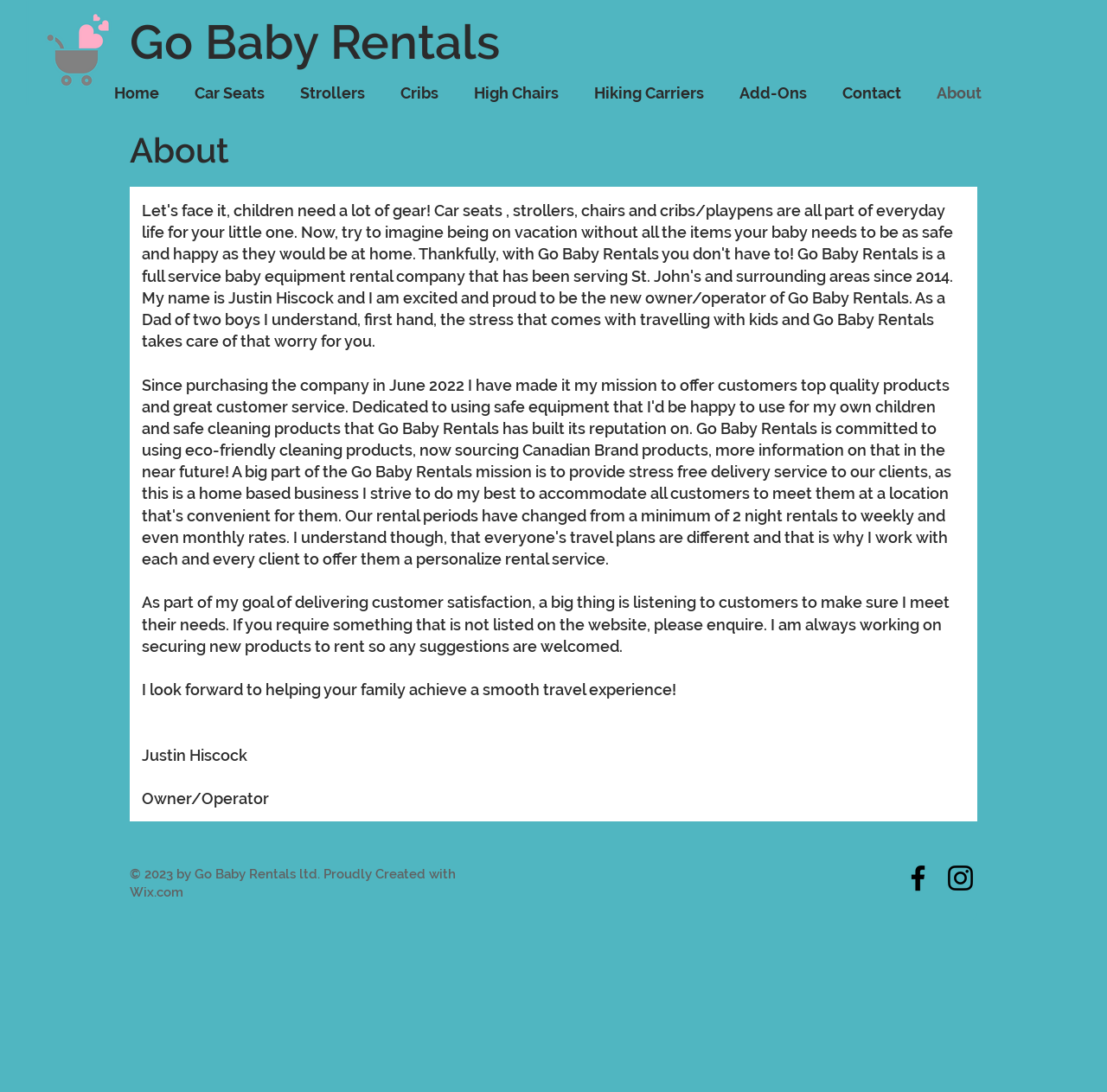Given the element description: "Contact", predict the bounding box coordinates of the UI element it refers to, using four float numbers between 0 and 1, i.e., [left, top, right, bottom].

[0.749, 0.067, 0.834, 0.104]